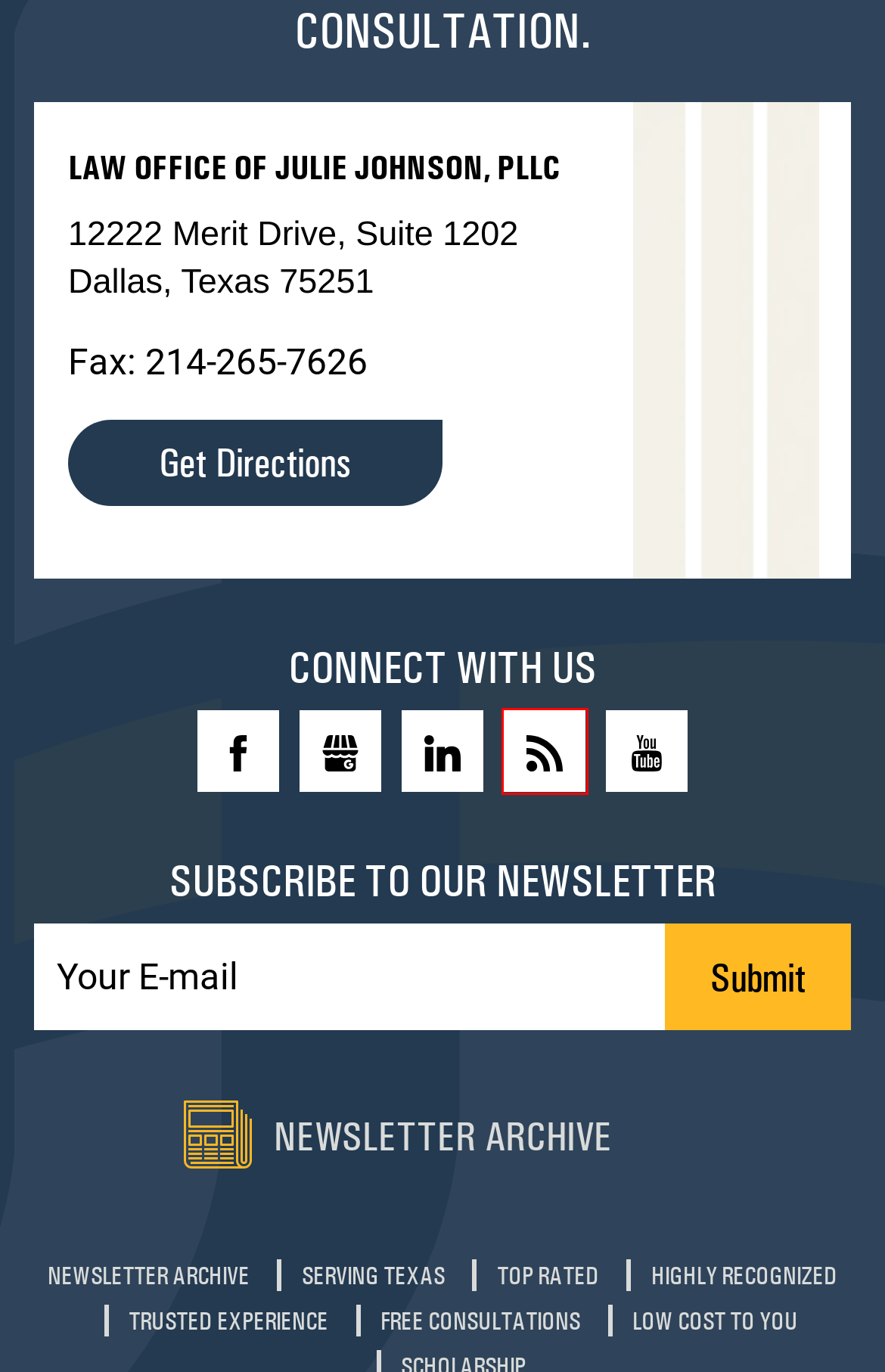Examine the screenshot of the webpage, which has a red bounding box around a UI element. Select the webpage description that best fits the new webpage after the element inside the red bounding box is clicked. Here are the choices:
A. Why Are Roadway Deaths Not Falling During The Pandemic?
B. Pedestrian Accident Archives - Law Office of Julie Johnson
C. Brain Injuries And Bicycle Accidents – Recover Maximum Compensation For Current And Future Harm
D. Why Work With Us | The Law Office of Julie Johnson
E. Newsletter Archive - Law Office of Julie Johnson
F. Law Office of Julie Johnson
G. School Fraud Archives - Law Office of Julie Johnson
H. Workplace Accidents Archives - Law Office of Julie Johnson

F